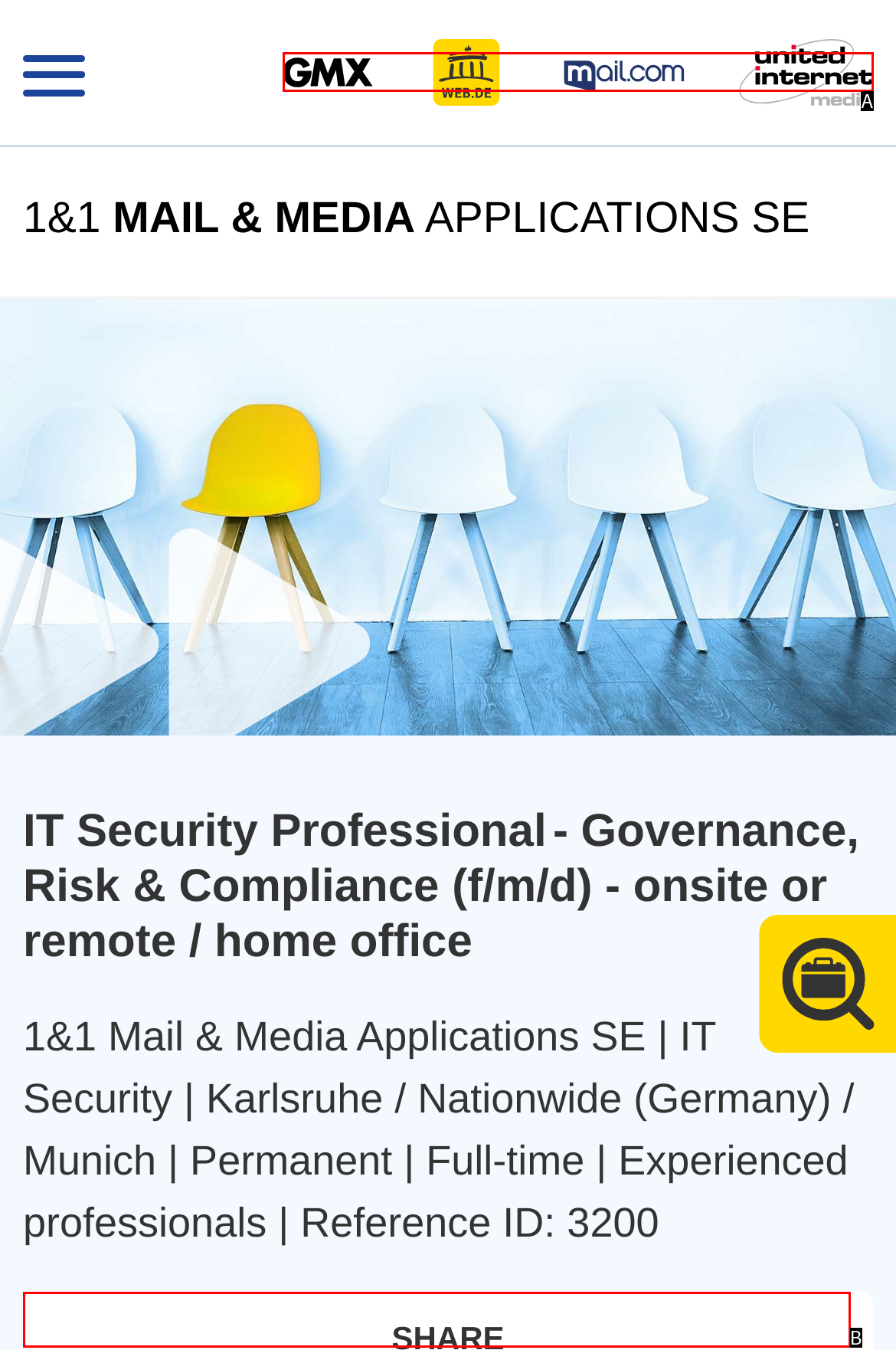Which option corresponds to the following element description: parent_node: SHARE?
Please provide the letter of the correct choice.

B